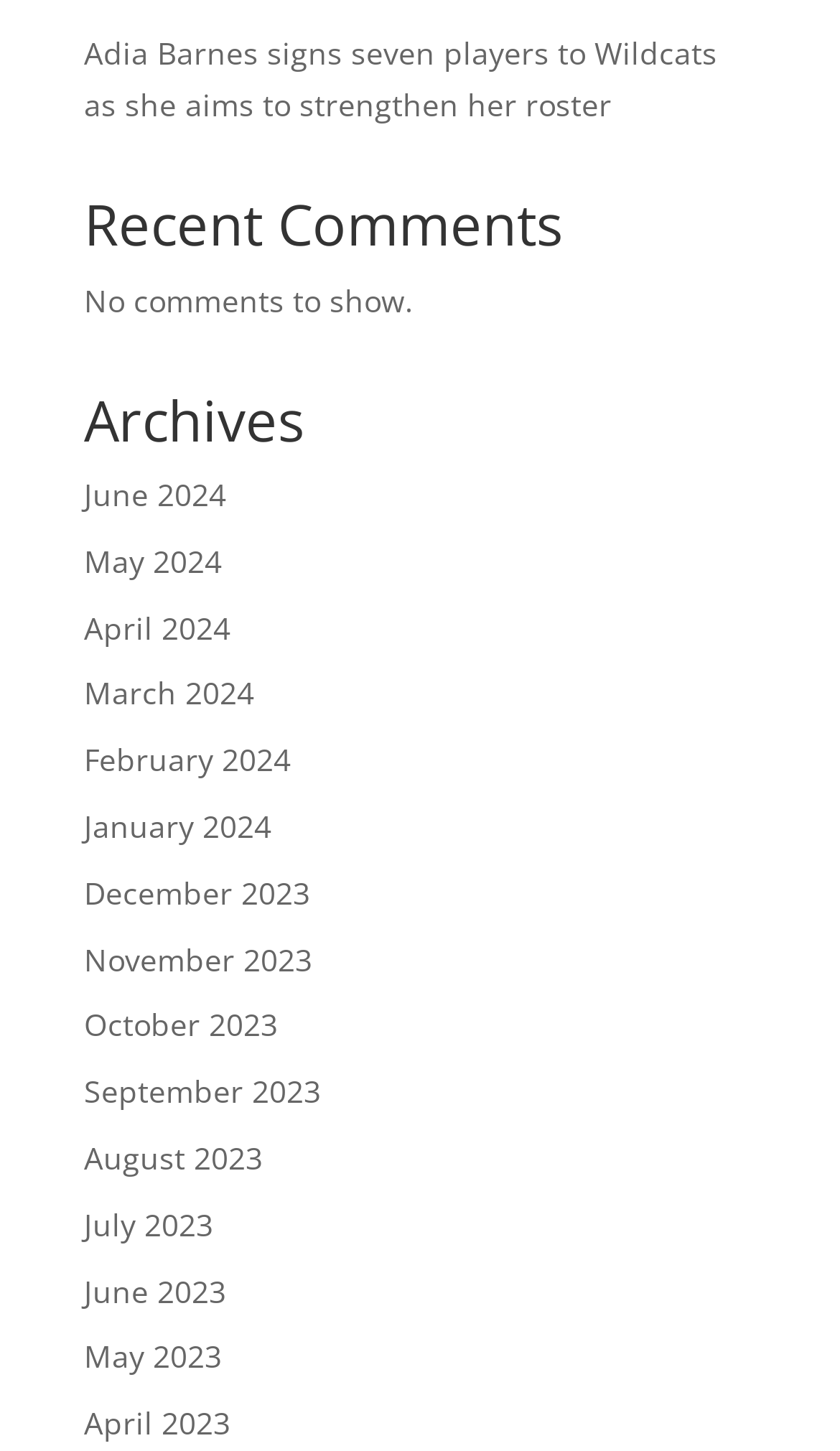How many months are listed in the archives?
Please give a detailed and elaborate answer to the question.

By counting the number of link elements under the 'Archives' heading, we can see that there are 15 months listed, from June 2024 to April 2023.